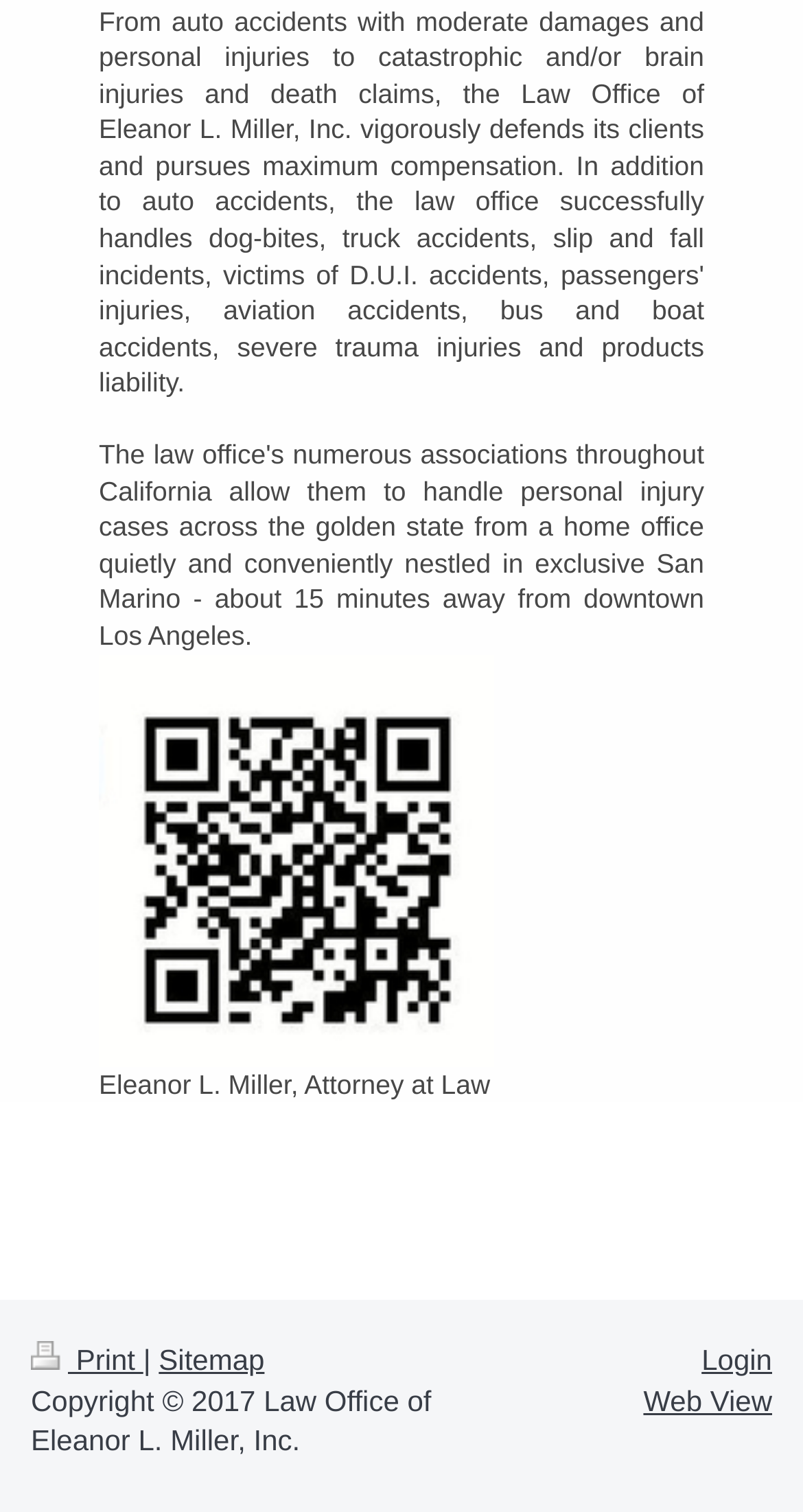What is the position of the 'Login' link?
Can you provide an in-depth and detailed response to the question?

The 'Login' link is located at the bottom right of the webpage, as indicated by its bounding box coordinates [0.874, 0.888, 0.962, 0.91] which show that it is positioned near the right edge and bottom of the webpage.